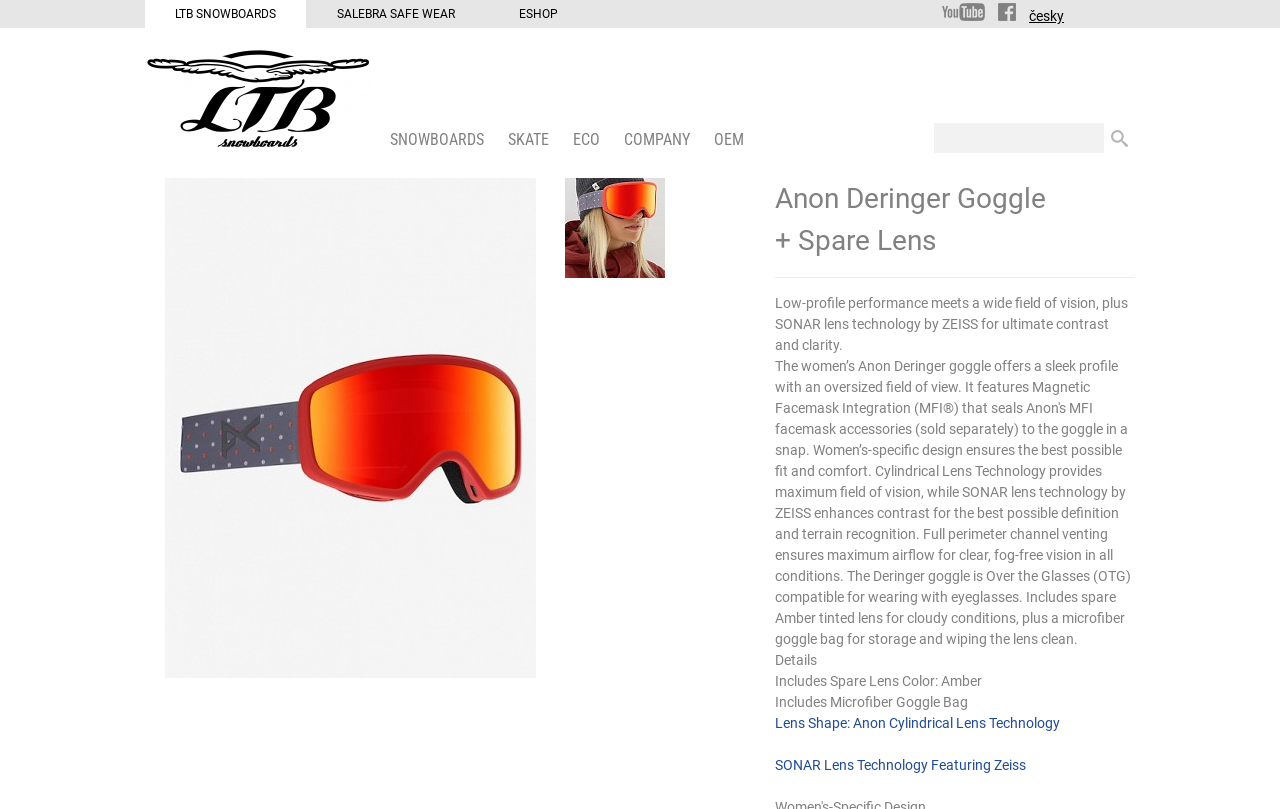Locate the bounding box coordinates of the element to click to perform the following action: 'Search in the search box'. The coordinates should be given as four float values between 0 and 1, in the form of [left, top, right, bottom].

[0.73, 0.152, 0.863, 0.189]